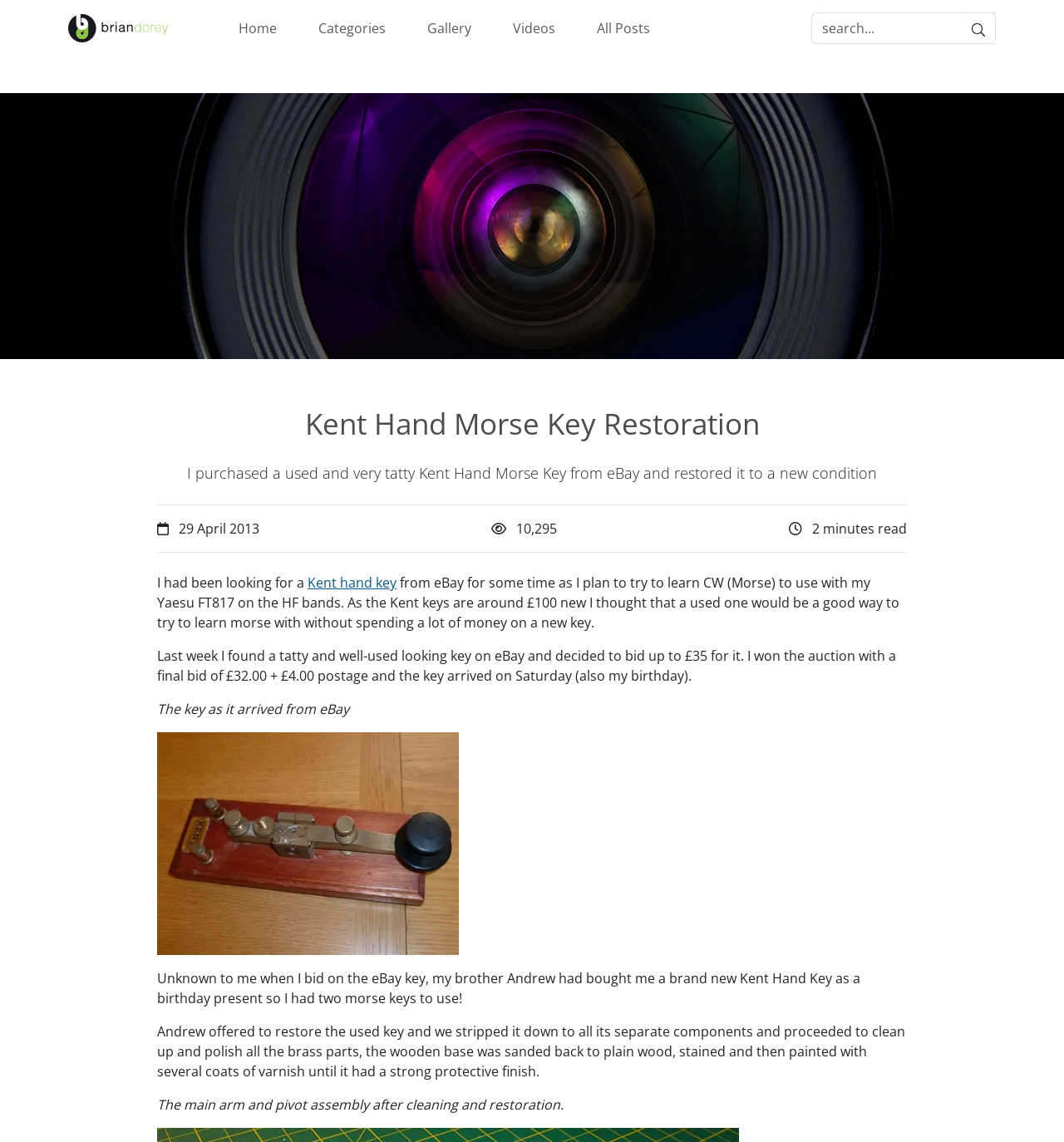Identify the bounding box coordinates of the clickable region to carry out the given instruction: "Click on the 'Search' button".

[0.904, 0.011, 0.936, 0.038]